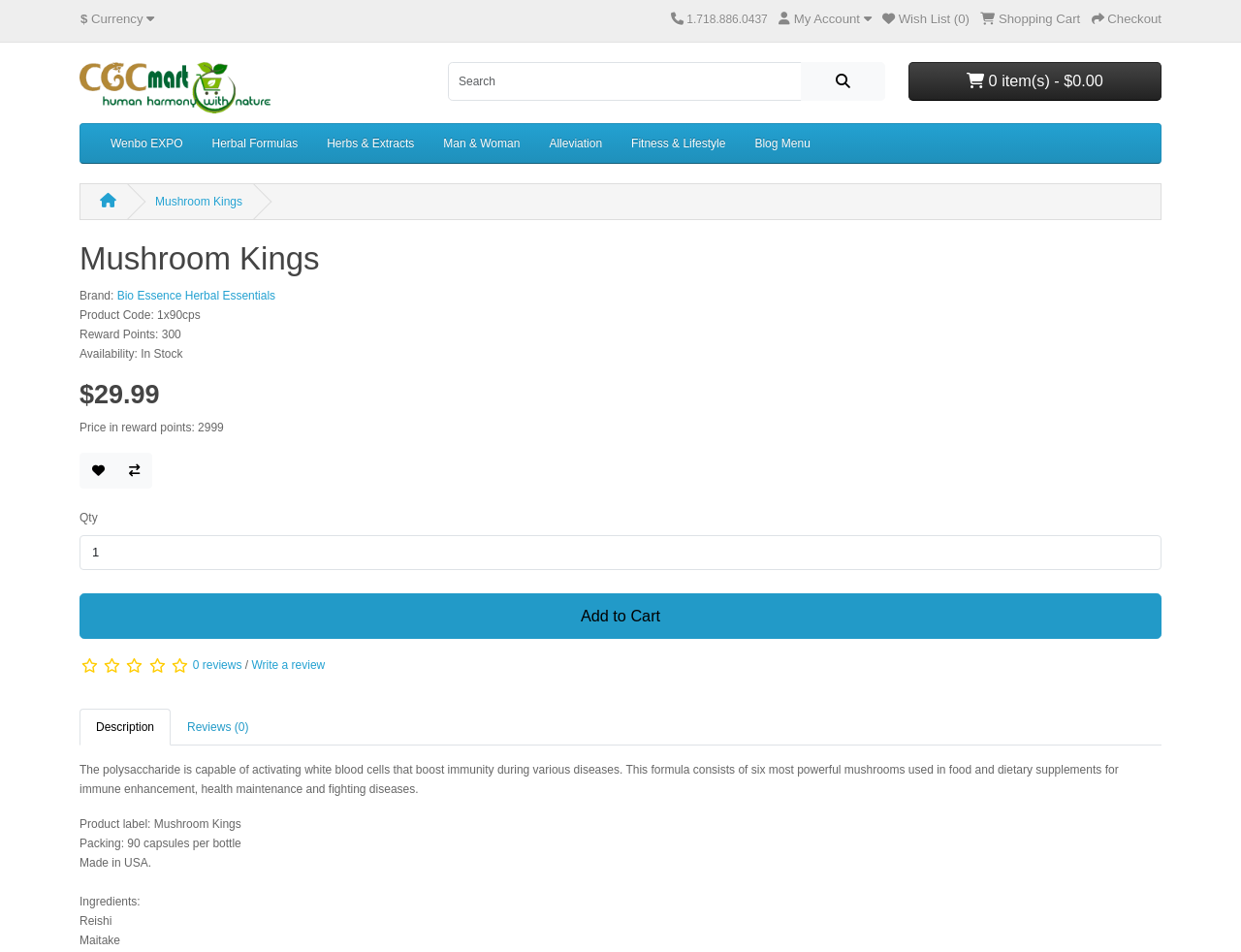Give a concise answer using one word or a phrase to the following question:
What is the brand of the product?

Bio Essence Herbal Essentials